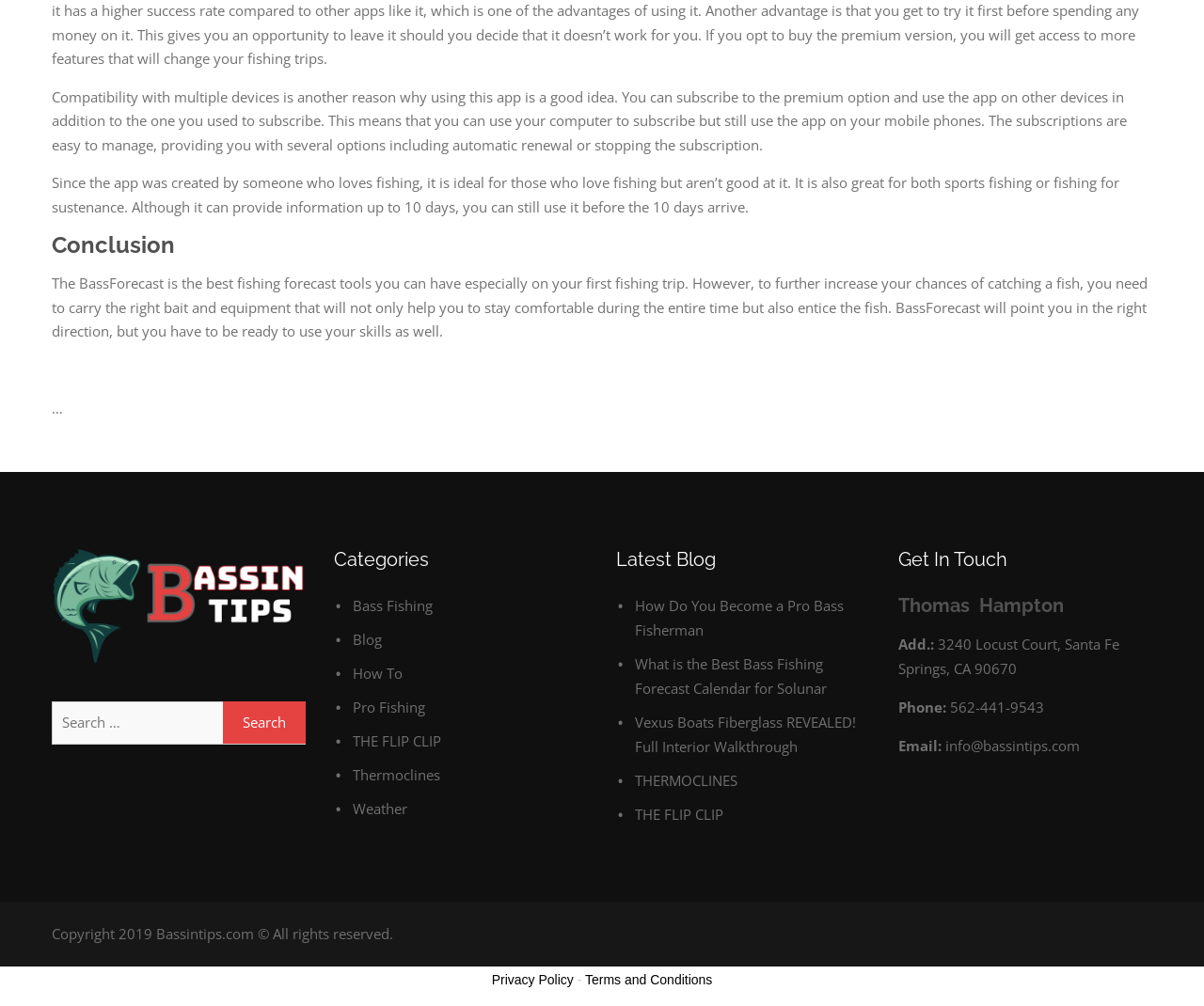What is the name of the person to get in touch with?
Ensure your answer is thorough and detailed.

The webpage provides contact information, including an address, phone number, and email, under the 'Get In Touch' section. The name mentioned is Thomas Hampton, indicating that he is the person to contact.